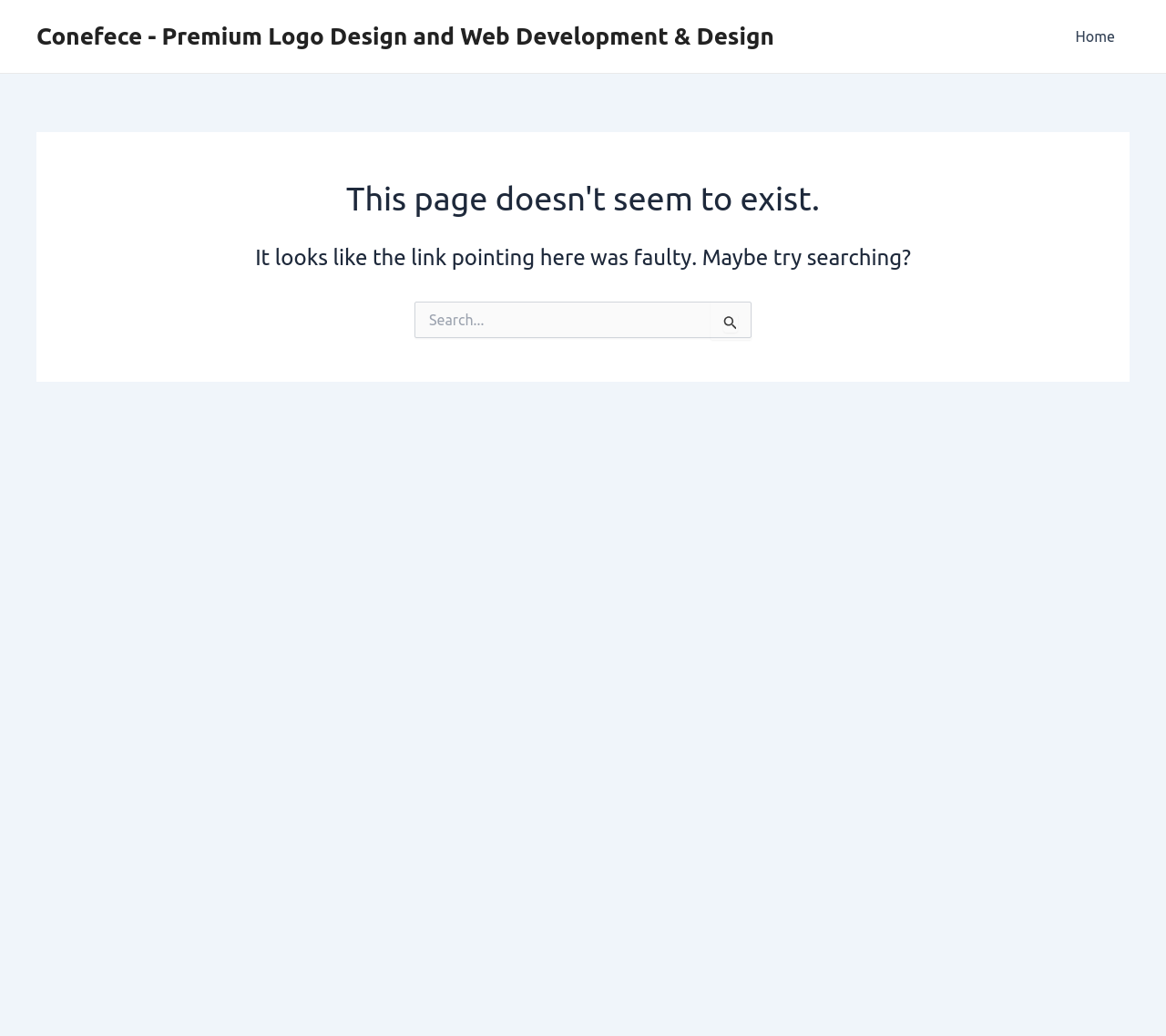Find the bounding box of the web element that fits this description: "parent_node: Search for: name="s" placeholder="Search..."".

[0.355, 0.291, 0.645, 0.326]